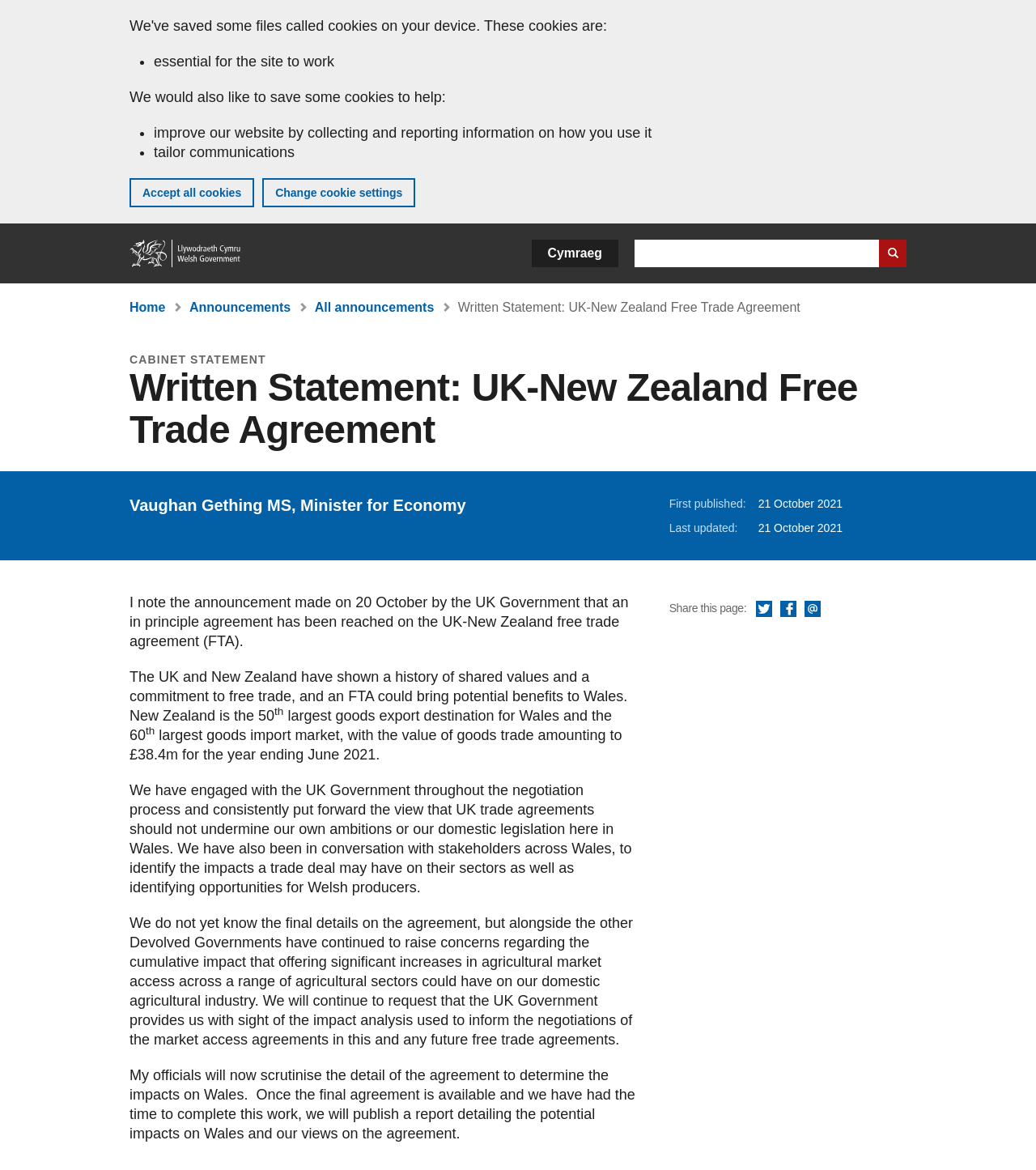What is the date of the written statement?
By examining the image, provide a one-word or phrase answer.

21 October 2021